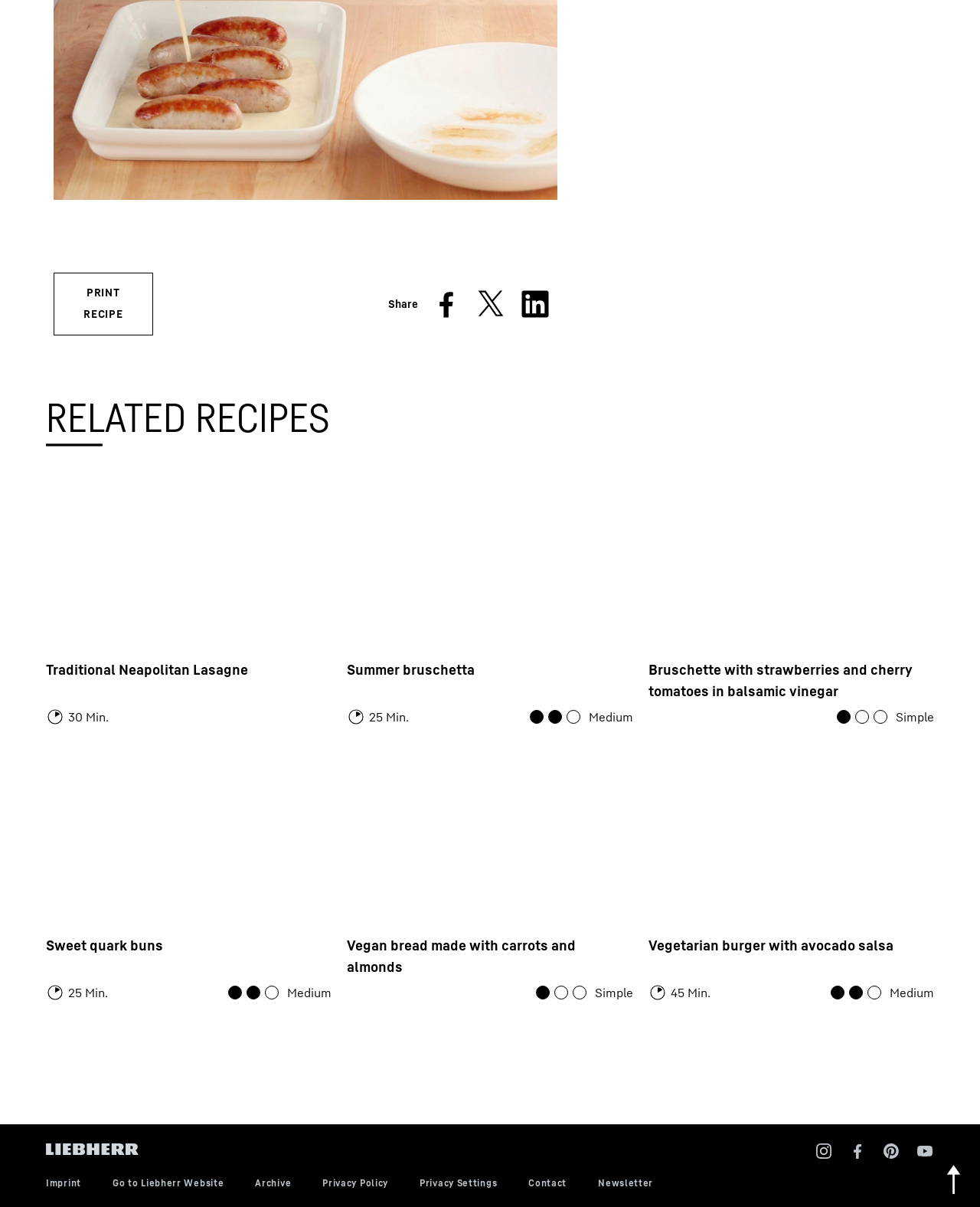Provide the bounding box coordinates of the UI element this sentence describes: "Archive".

[0.26, 0.975, 0.297, 0.985]